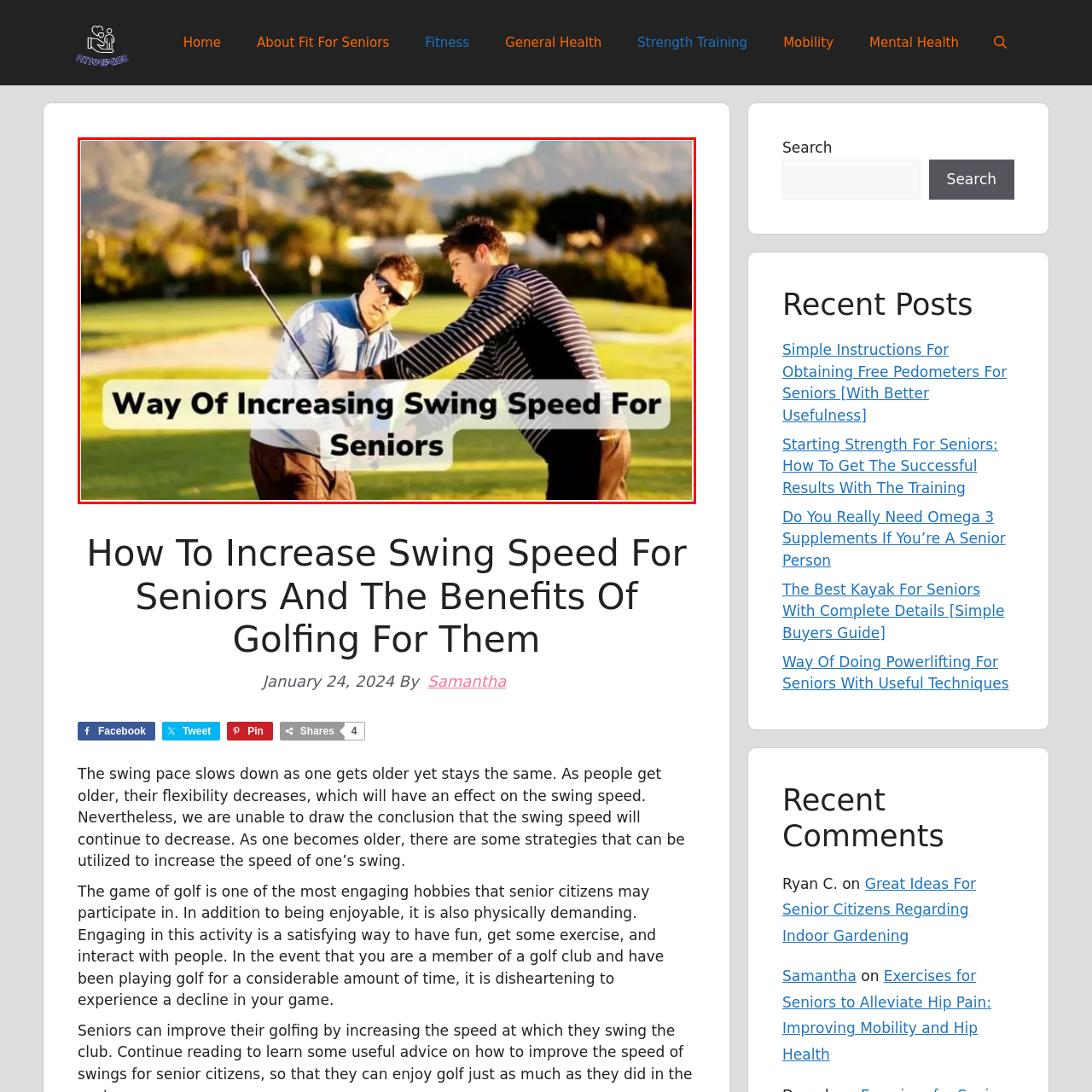Focus on the area marked by the red boundary, What is the title of the coaching session? Answer concisely with a single word or phrase.

Way Of Increasing Swing Speed For Seniors